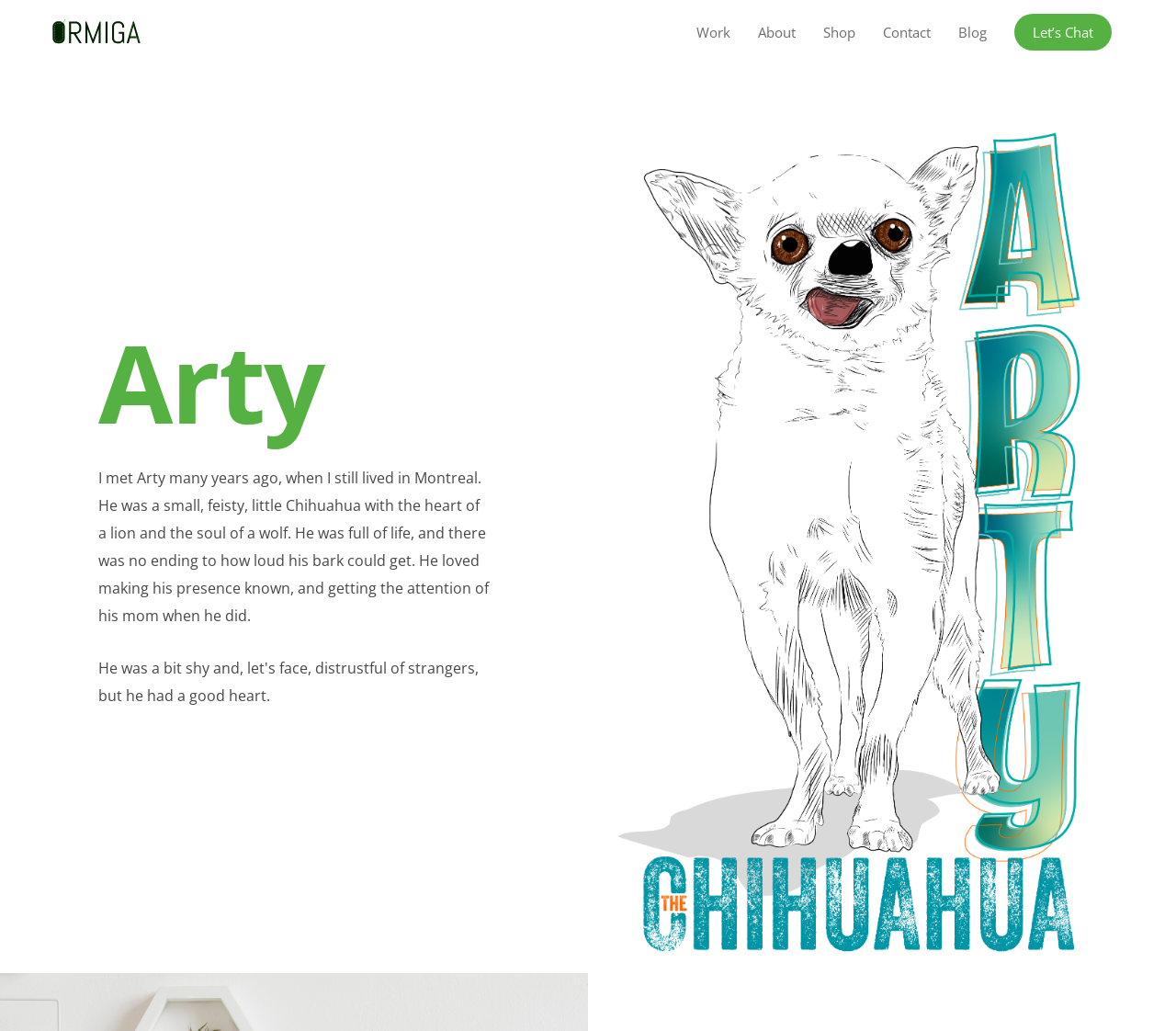Identify the bounding box coordinates for the region of the element that should be clicked to carry out the instruction: "Read about Arty". The bounding box coordinates should be four float numbers between 0 and 1, i.e., [left, top, right, bottom].

[0.083, 0.454, 0.415, 0.607]